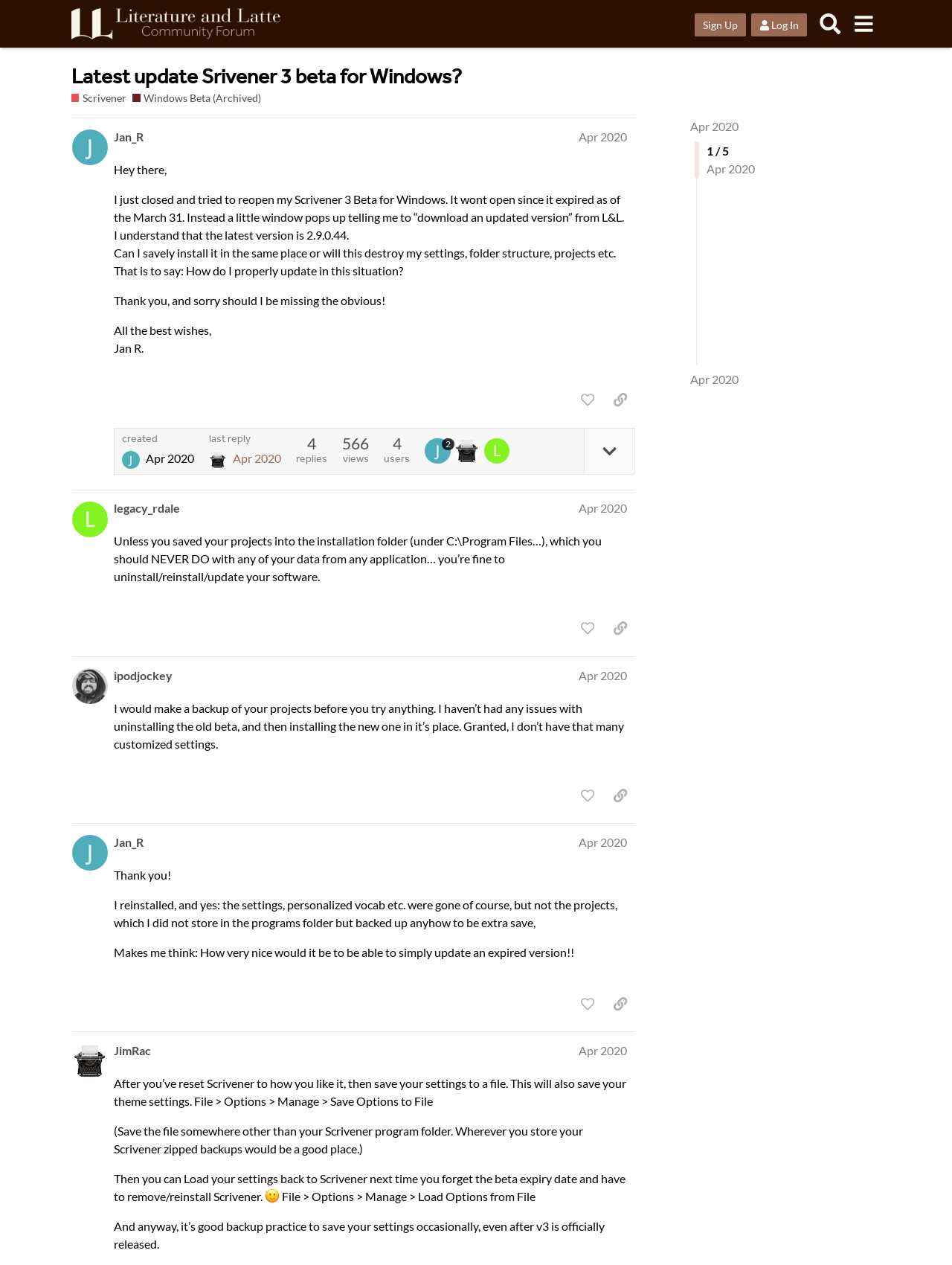Specify the bounding box coordinates of the area to click in order to execute this command: 'Like the post by legacy_rdale'. The coordinates should consist of four float numbers ranging from 0 to 1, and should be formatted as [left, top, right, bottom].

[0.602, 0.487, 0.632, 0.507]